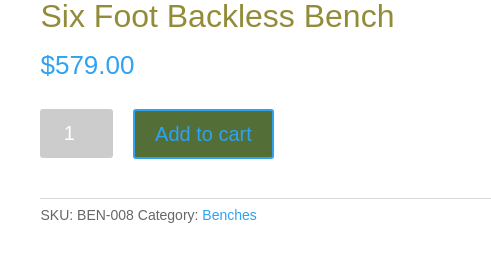Detail every aspect of the image in your description.

The image showcases the product details for the "Six Foot Backless Bench," priced at $579.00. Prominently displayed is a button labeled "Add to cart," accompanied by a quantity selector set to "1." Below the price, additional information such as the SKU "BEN-008" and the category "Benches" provides context for the item. This versatile bench, perfect for both indoor and outdoor settings, emphasizes functionality with its backless design, making it an ideal addition to gardens, entryways, or dining areas.